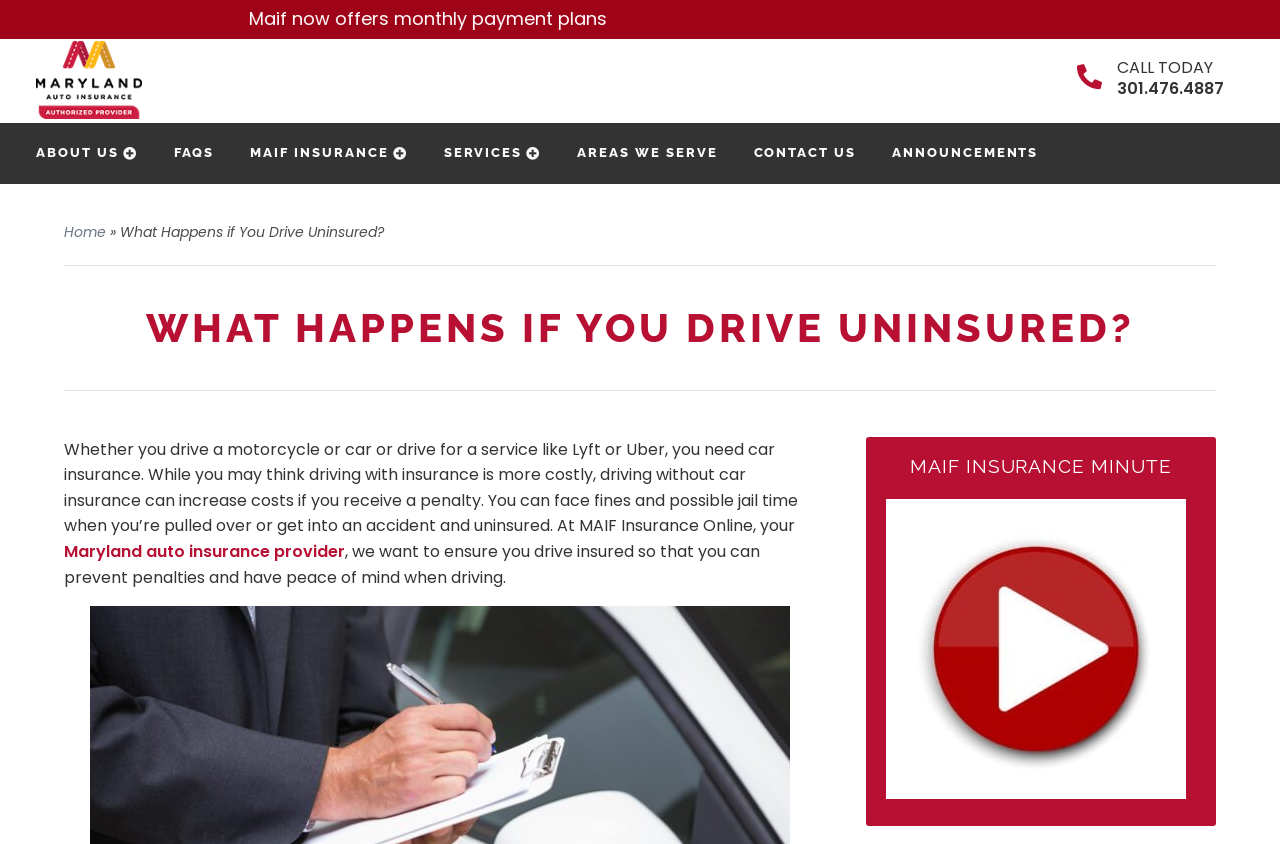Provide a thorough description of this webpage.

This webpage is about MAIF Insurance Online, a Maryland auto insurance provider. At the top, there is a logo with a link to the homepage, accompanied by a short text "Maif now offers monthly payment plans". Below the logo, there is a prominent call-to-action section with a "CALL TODAY" button and a phone number "301.476.4887" on the right side.

The main navigation menu is located below the call-to-action section, with links to "ABOUT US", "FAQS", "MAIF INSURANCE", "SERVICES", "AREAS WE SERVE", "CONTACT US", and "ANNOUNCEMENTS". 

The main content area is divided into two sections. The left section has a heading "WHAT HAPPENS IF YOU DRIVE UNINSURED?" and a paragraph of text explaining the importance of having car insurance in Maryland. The text mentions that driving without insurance can lead to fines and possible jail time, and that MAIF Insurance Online wants to ensure drivers have peace of mind.

On the right side, there is a complementary section with a heading "MAIF INSURANCE MINUTE" and a link to "Learn more about MAIF" with an accompanying image.